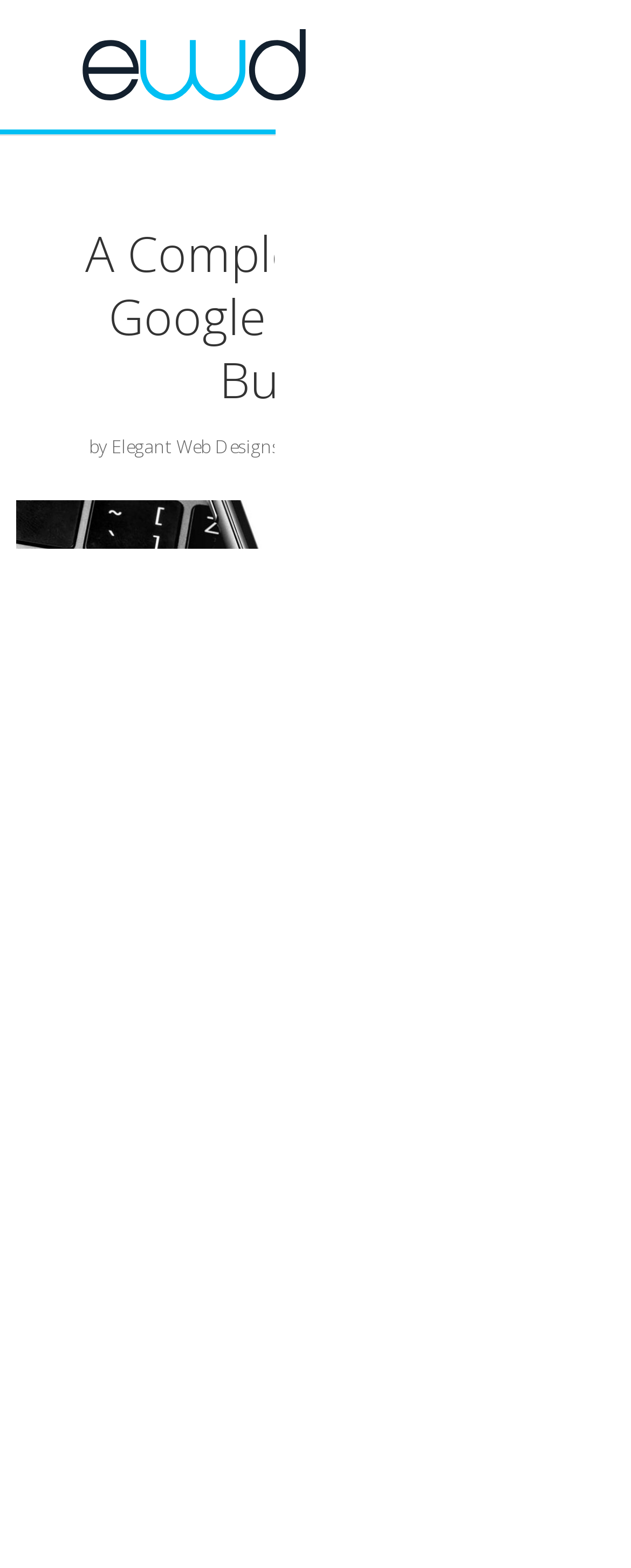Explain the webpage in detail, including its primary components.

The webpage is a comprehensive guide to Google Ads for businesses. At the top-left corner, there is a link to "Elegant Web Designs" accompanied by an image with the same name. Below this, a large heading reads "A Complete Guide to Google Ads & Your Business". 

To the right of the heading, there is a byline that includes the text "by", a link to "Elegant Web Designs", a vertical bar, and the date "13 Apr, 2022". Next to this byline, there is a link to "Better Websites". 

Below the heading, there are two large images, both with the description "Google Ads for your business - EWD". These images take up most of the page's width. 

At the bottom of the page, there is a paragraph of text that reads "If you’re looking to get started with Google Ads to help grow your business, you’re in the right place."